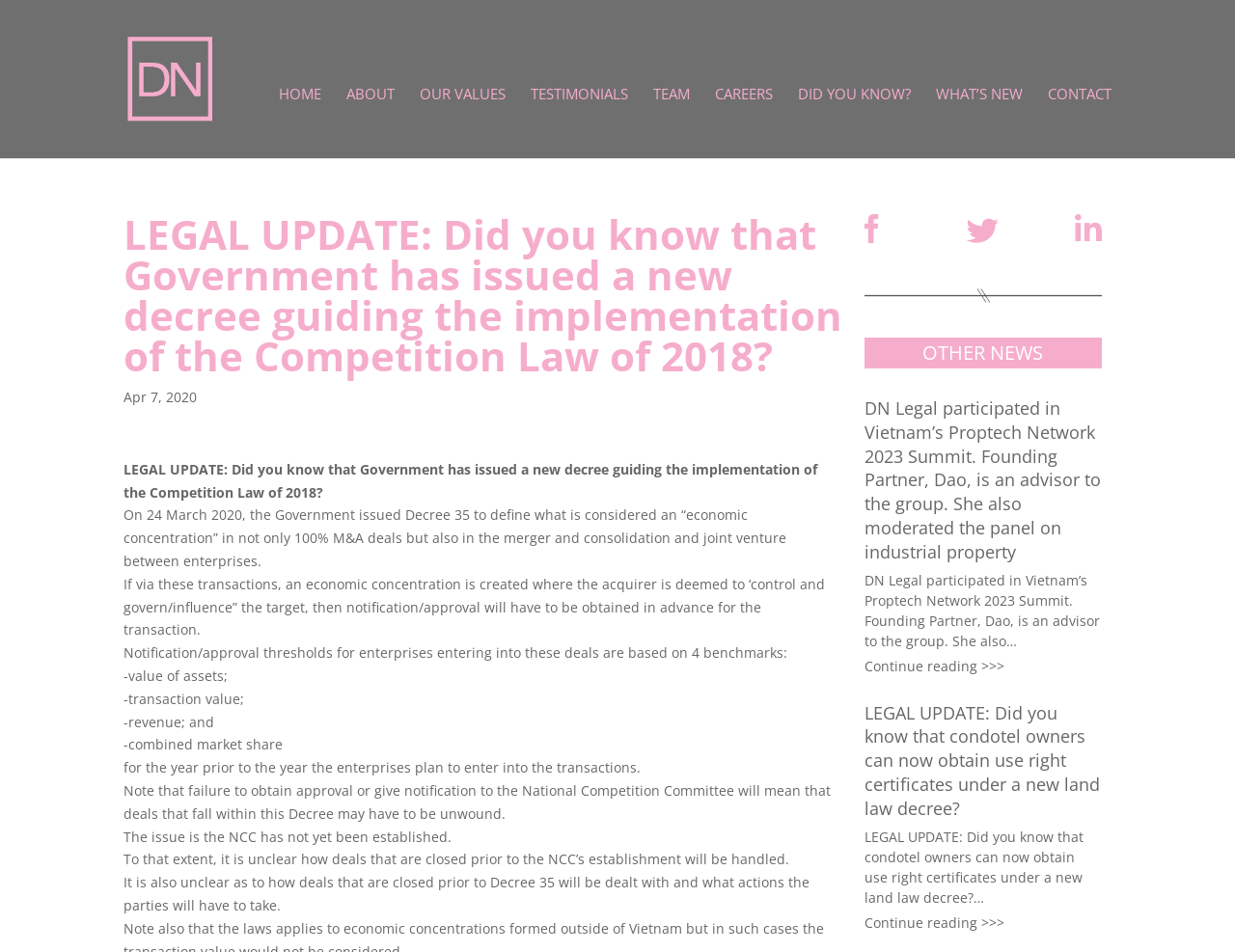Generate a comprehensive description of the webpage content.

This webpage is about Dao Nguyen Legal, a law firm. At the top, there is a logo of the firm, accompanied by a link to the firm's homepage. Below the logo, there is a navigation menu with links to various sections of the website, including "HOME", "ABOUT", "OUR VALUES", "TESTIMONIALS", "TEAM", "CAREERS", "DID YOU KNOW?", "WHAT'S NEW", and "CONTACT".

The main content of the webpage is a legal update article, which is divided into several paragraphs. The article discusses a new decree guiding the implementation of the Competition Law of 2018, issued by the Government. The decree defines what is considered an "economic concentration" and sets out notification and approval thresholds for enterprises entering into certain deals. The article also notes that the National Competition Committee has not yet been established, which may cause uncertainty for deals closed prior to its establishment.

Below the article, there is a section titled "OTHER NEWS", which features three news articles. Each article has a link to read more, and a brief summary of the article. The first article is about DN Legal's participation in Vietnam's Proptech Network 2023 Summit, where the founding partner, Dao, was an advisor and moderated a panel on industrial property. The second article is about a new land law decree that allows condotel owners to obtain use right certificates.